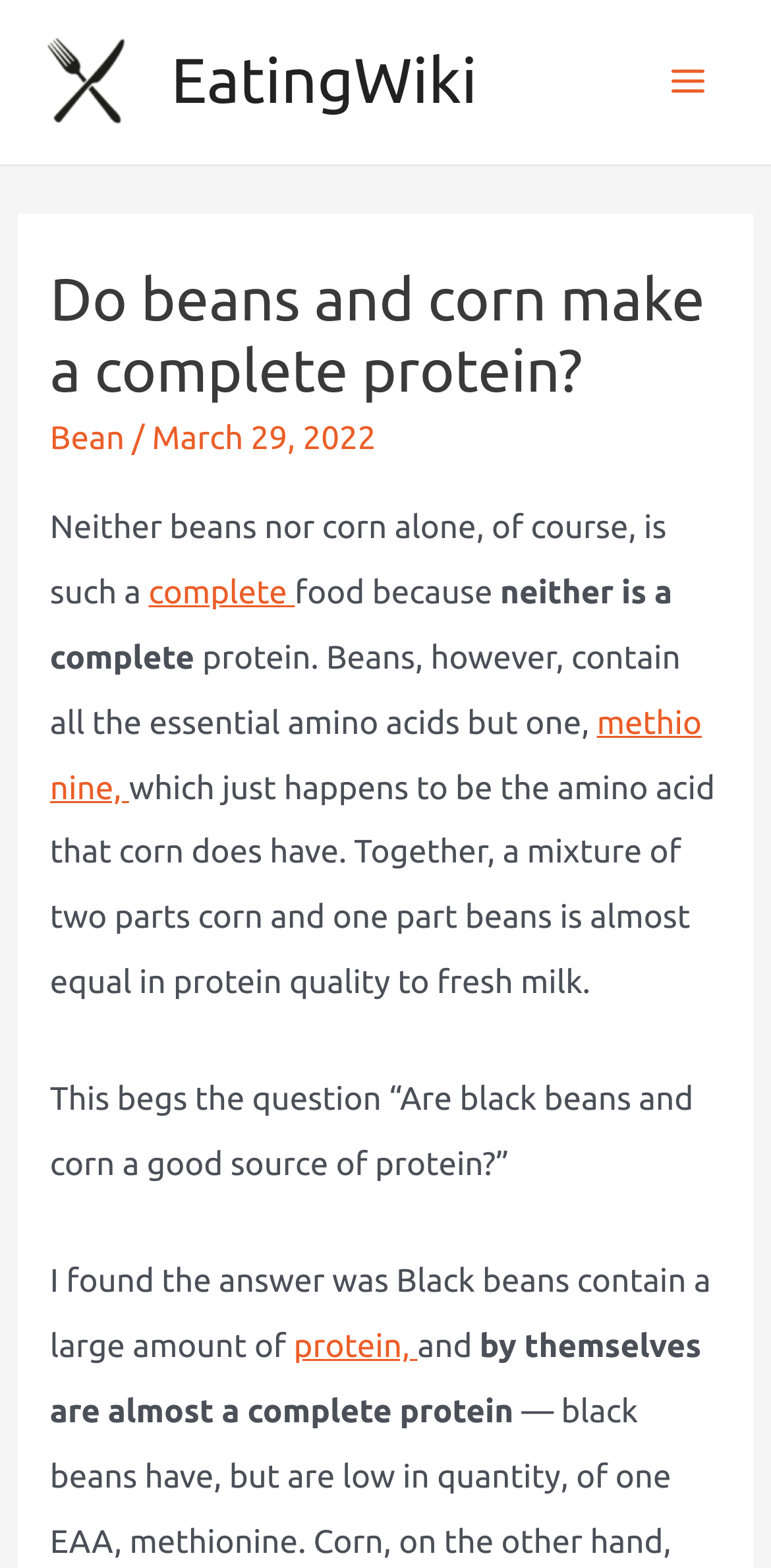Do black beans contain a complete protein?
Using the visual information, reply with a single word or short phrase.

Almost